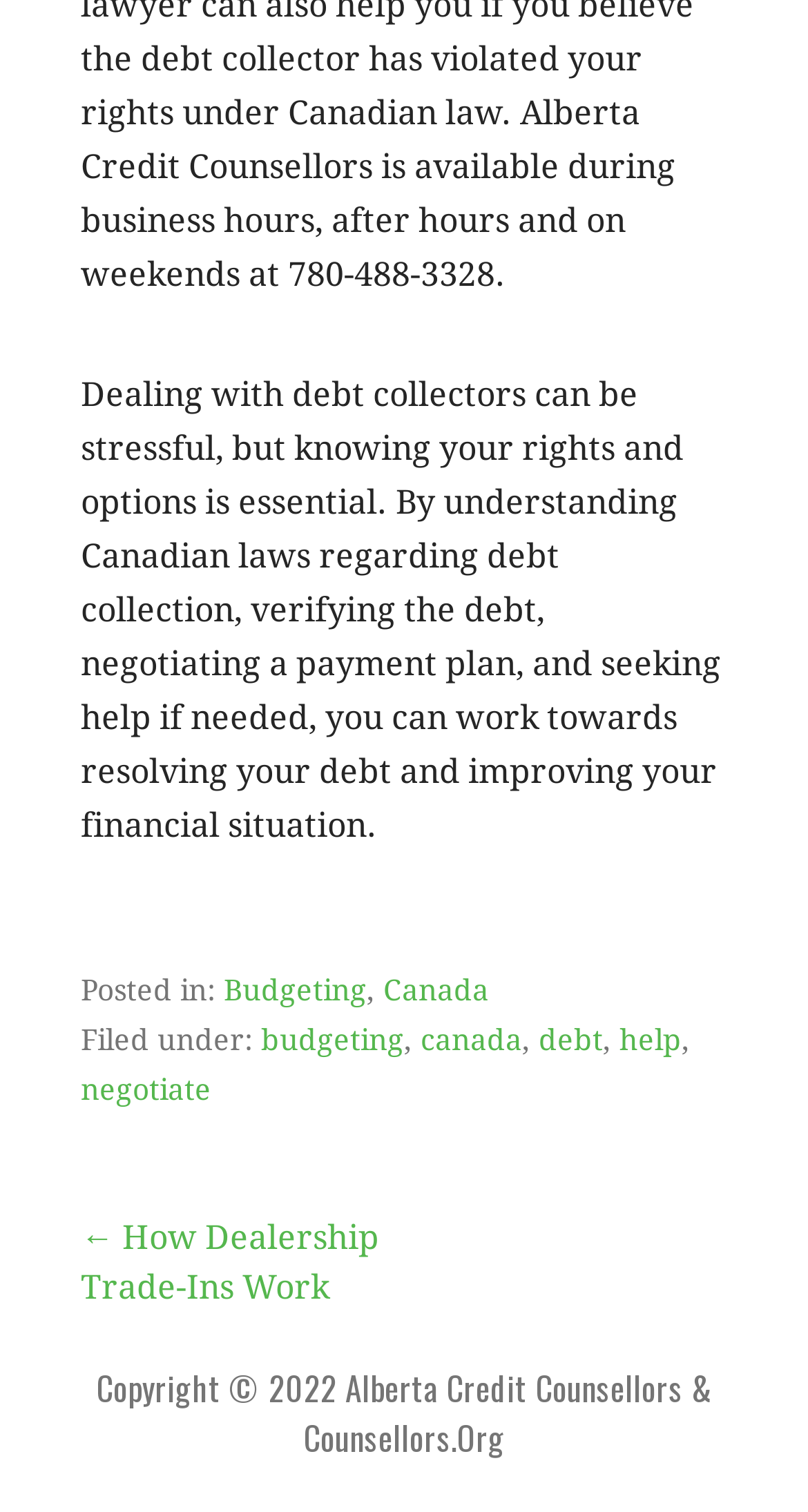Highlight the bounding box coordinates of the element you need to click to perform the following instruction: "Click on the 'Canada' link."

[0.474, 0.644, 0.605, 0.666]